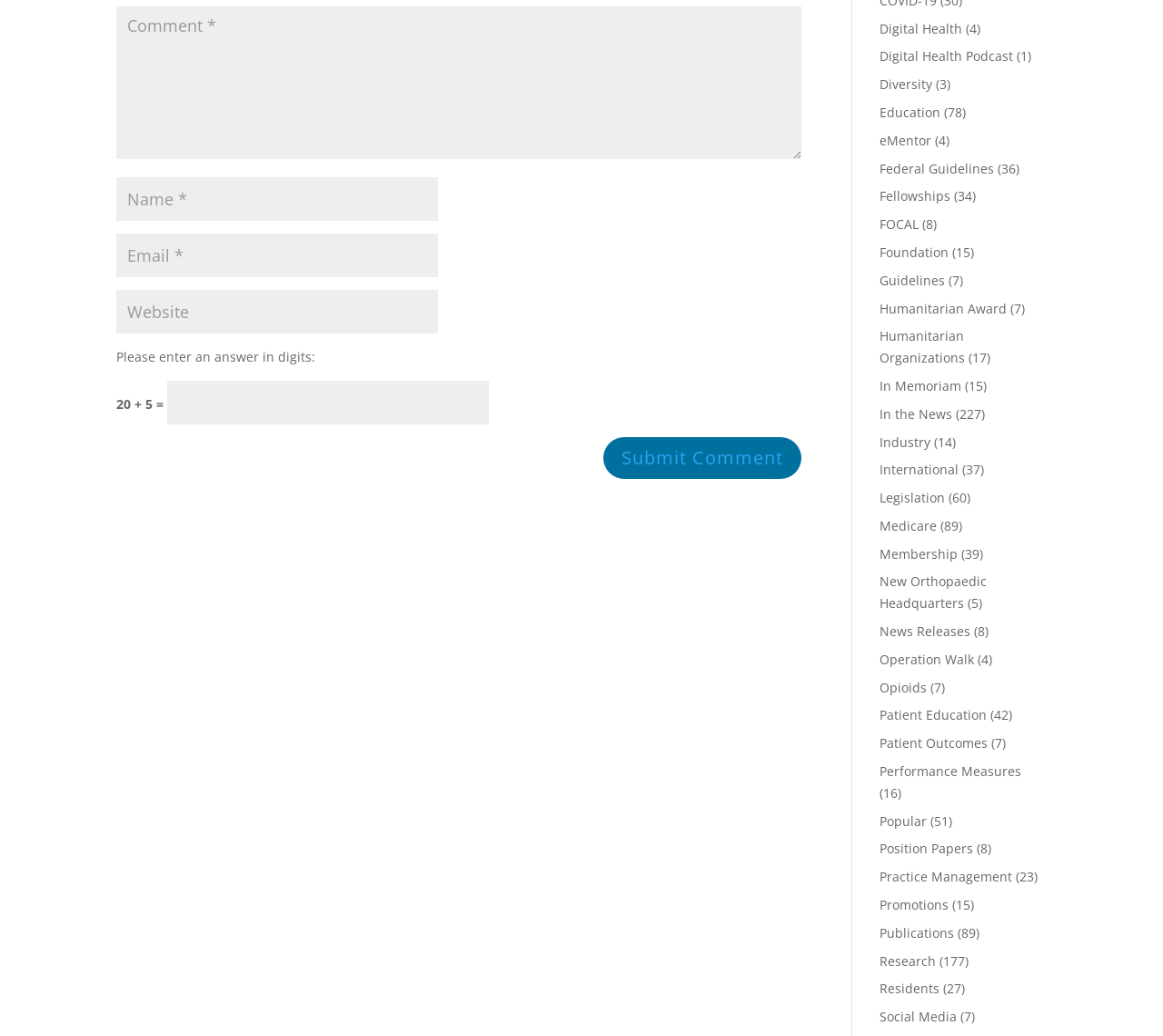Find the bounding box of the UI element described as follows: "Foundation".

[0.756, 0.235, 0.816, 0.252]